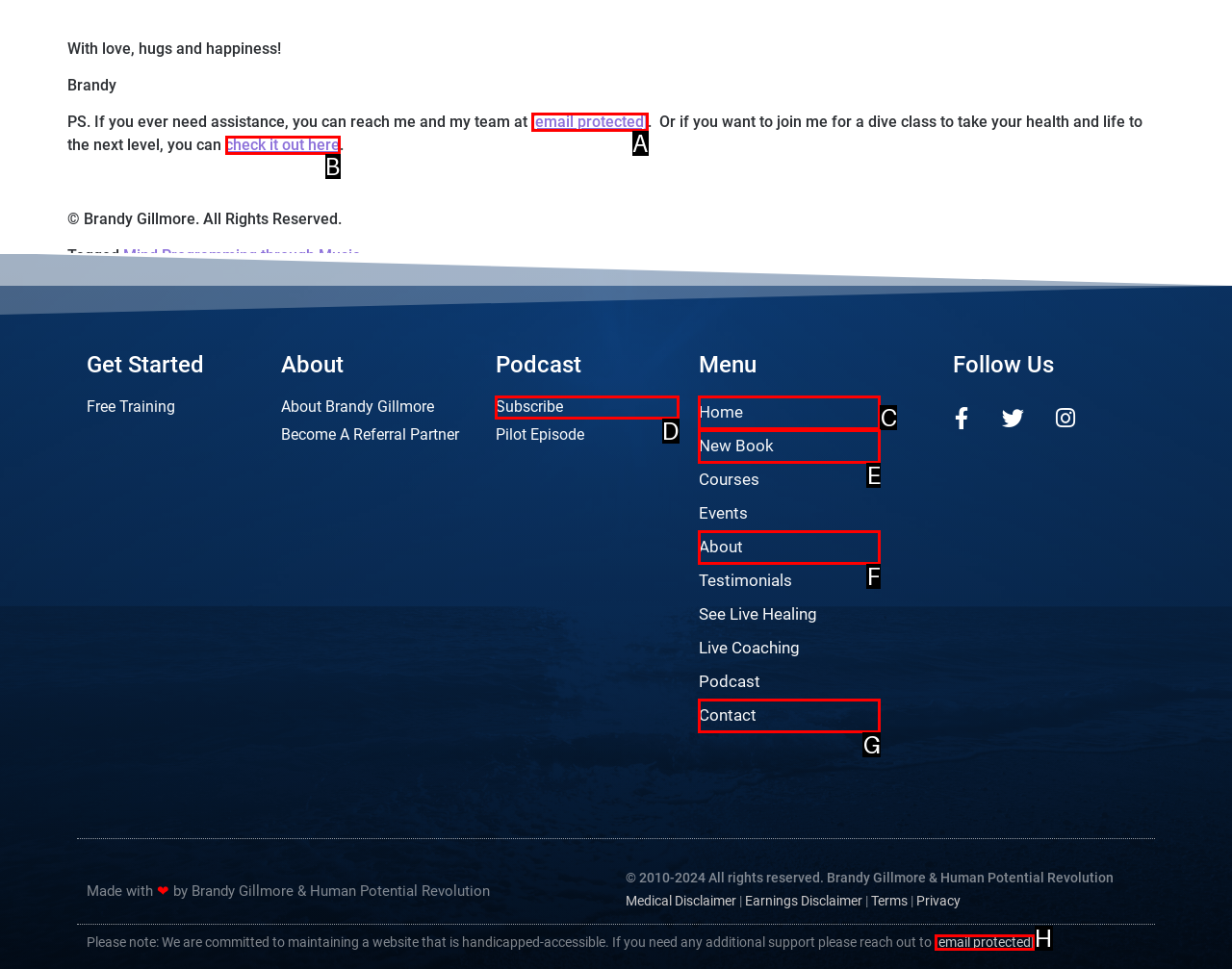Select the proper HTML element to perform the given task: Subscribe to the podcast Answer with the corresponding letter from the provided choices.

D